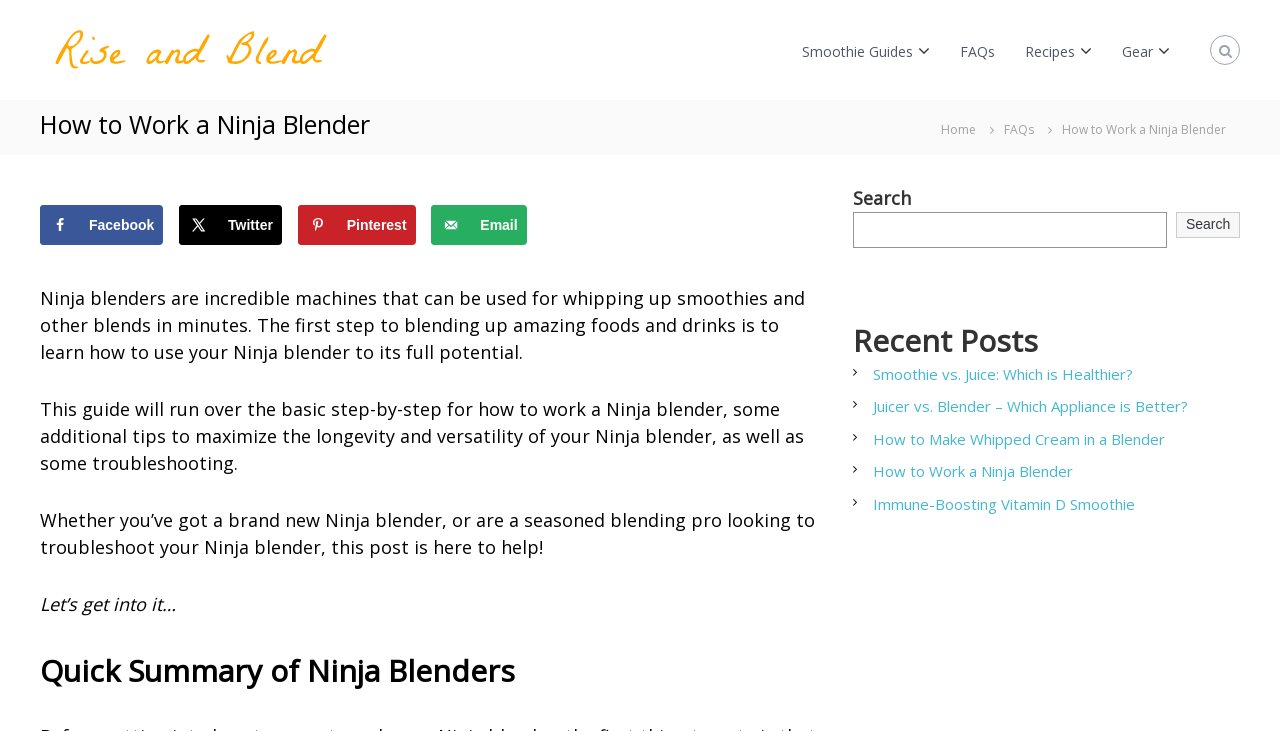Please examine the image and provide a detailed answer to the question: What is the first step to blending amazing foods and drinks?

According to the webpage content, the first step to blending amazing foods and drinks is to learn how to use the Ninja blender to its full potential, which is the main topic of the webpage.